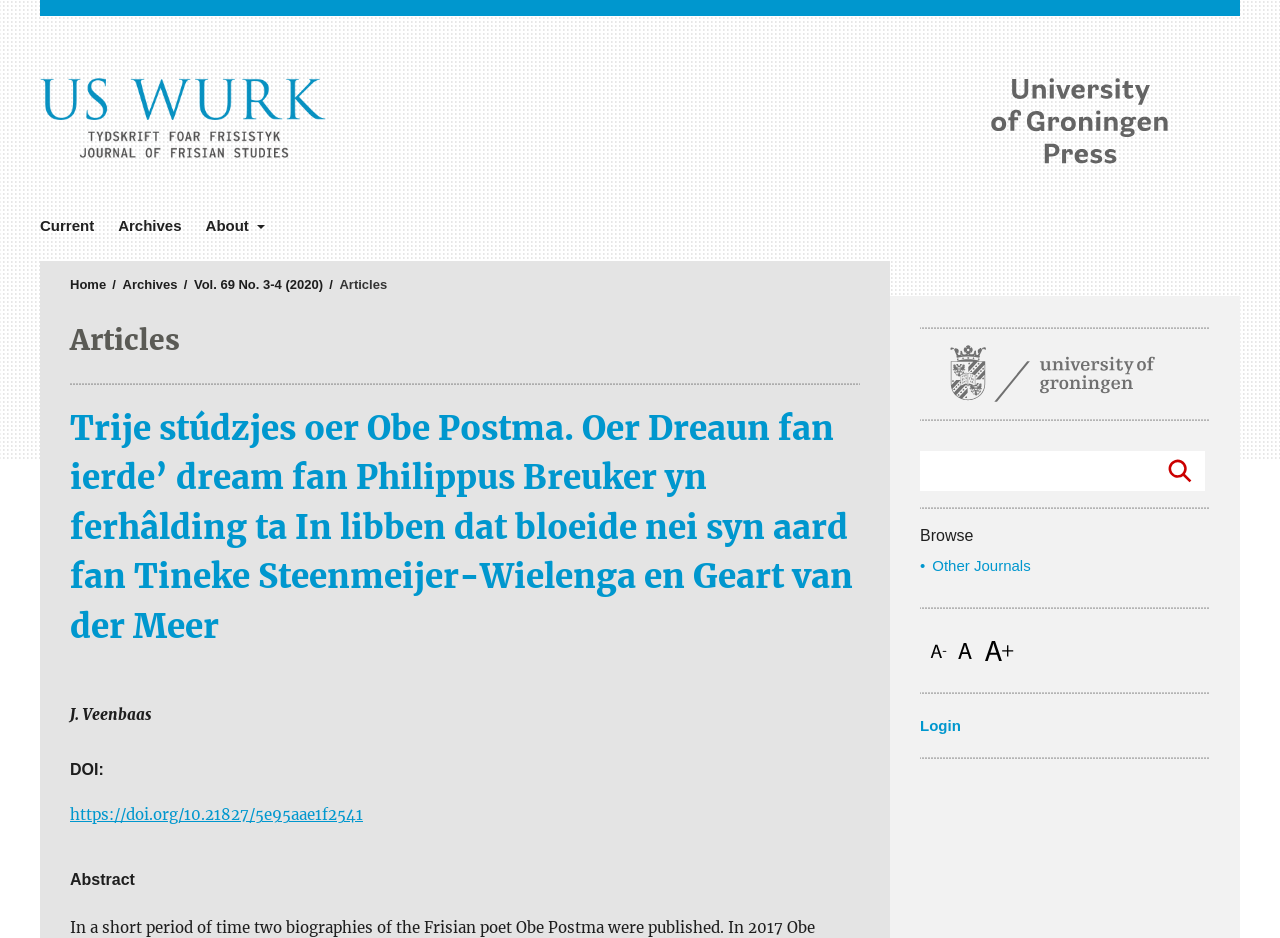What is the name of the university?
Please respond to the question with as much detail as possible.

I found the answer by looking at the top navigation bar, where I saw a link labeled 'University of Groningen Press'. This suggests that the university is the University of Groningen.